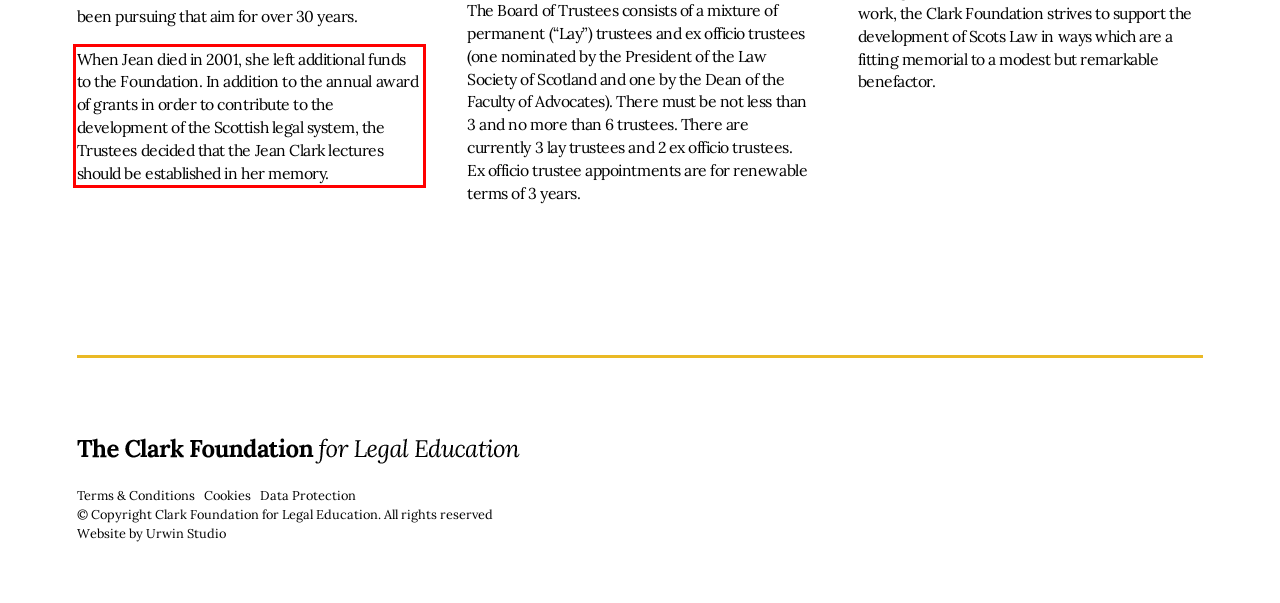Given the screenshot of the webpage, identify the red bounding box, and recognize the text content inside that red bounding box.

When Jean died in 2001, she left additional funds to the Foundation. In addition to the annual award of grants in order to contribute to the development of the Scottish legal system, the Trustees decided that the Jean Clark lectures should be established in her memory.